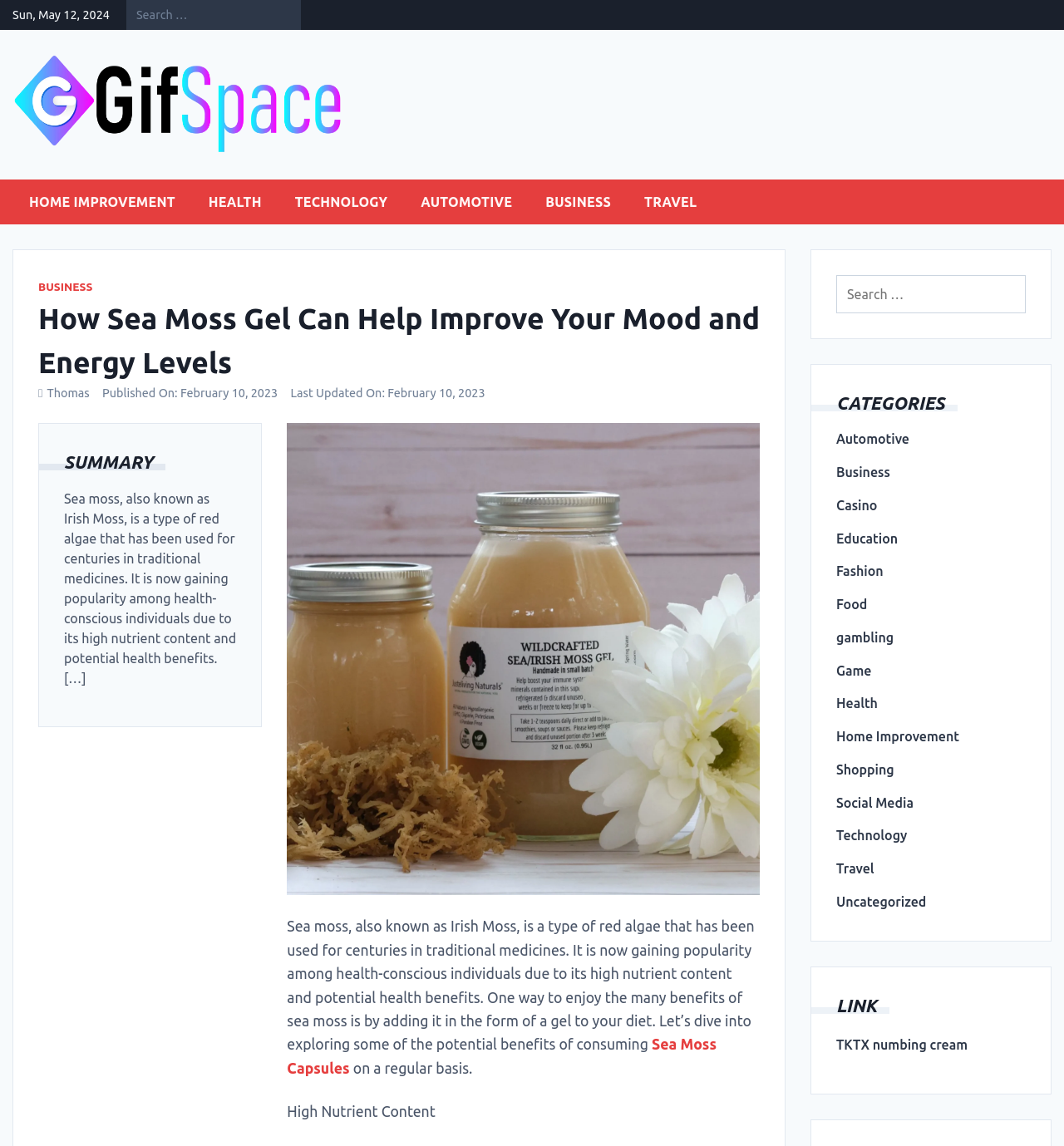Construct a comprehensive caption that outlines the webpage's structure and content.

This webpage is about the benefits of sea moss gel for improving mood and energy levels. At the top, there is a time element displaying the current date, "Sun, May 12, 2024". Next to it, there is a search box. Below these elements, there are six links to different categories: "HOME IMPROVEMENT", "HEALTH", "TECHNOLOGY", "AUTOMOTIVE", "BUSINESS", and "TRAVEL".

The main content of the webpage is divided into sections. The first section has a heading "How Sea Moss Gel Can Help Improve Your Mood and Energy Levels" and displays the author's name, "Thomas", and the publication and last updated dates, "February 10, 2023". Below this, there is a summary of the article, which describes sea moss as a type of red algae with high nutrient content and potential health benefits.

The next section has a heading "SUMMARY" and provides more information about sea moss, its traditional use, and its growing popularity among health-conscious individuals. There is also an image related to sea moss in this section.

The article continues with a section discussing the benefits of consuming sea moss gel, including its high nutrient content. There is a link to "Sea Moss Capsules" in this section.

On the right side of the webpage, there is a search box with a label "Search for:". Below it, there are categories listed under the heading "CATEGORIES", including "Automotive", "Business", "Casino", and others. Further down, there is a section with a heading "LINK" and a link to "TKTX numbing cream".